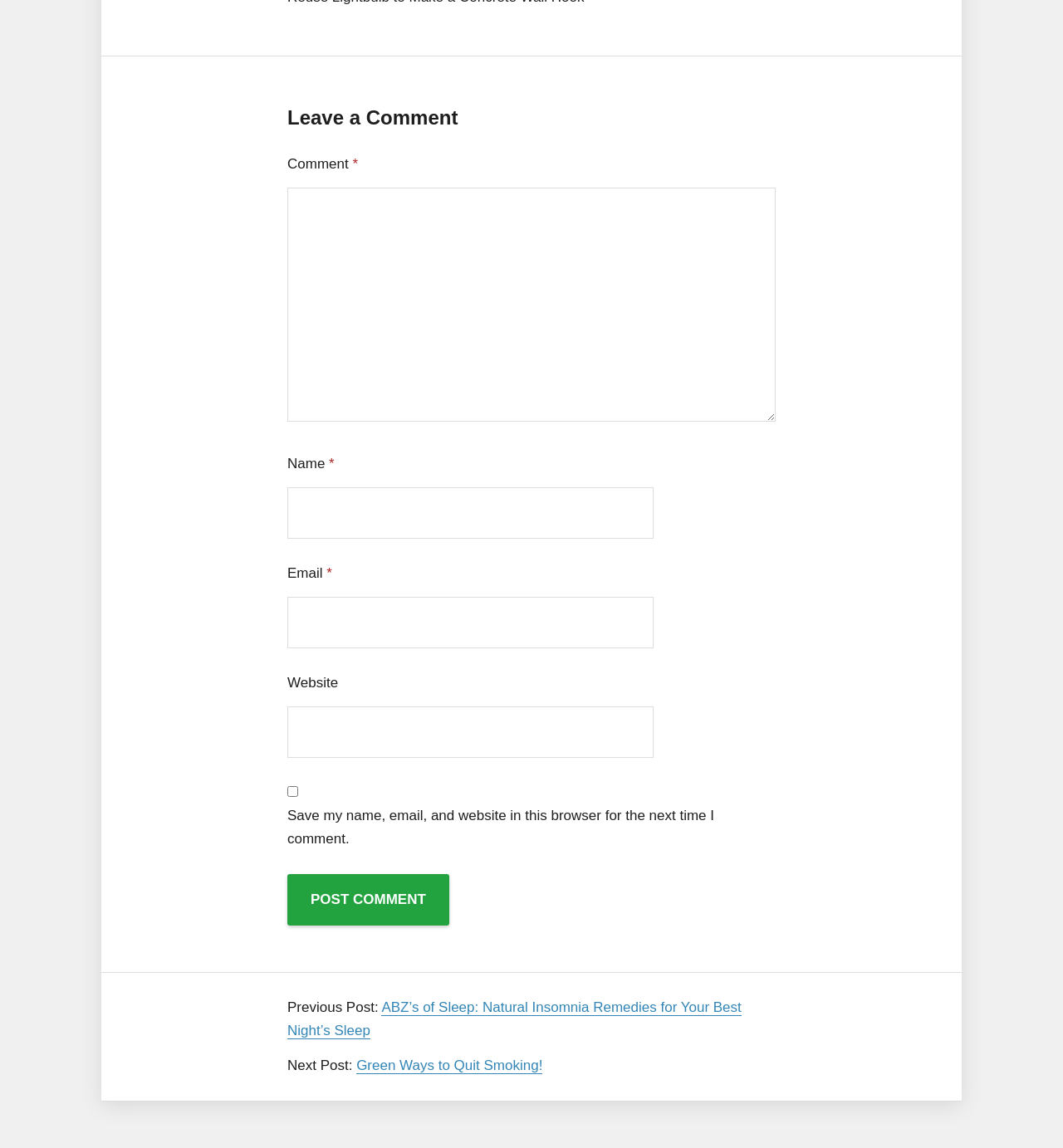From the details in the image, provide a thorough response to the question: What is the button used for?

The button is used to submit the user's comment. This is evident from the text on the button, which says 'Post Comment', and the fact that it is located below the textboxes and checkbox.